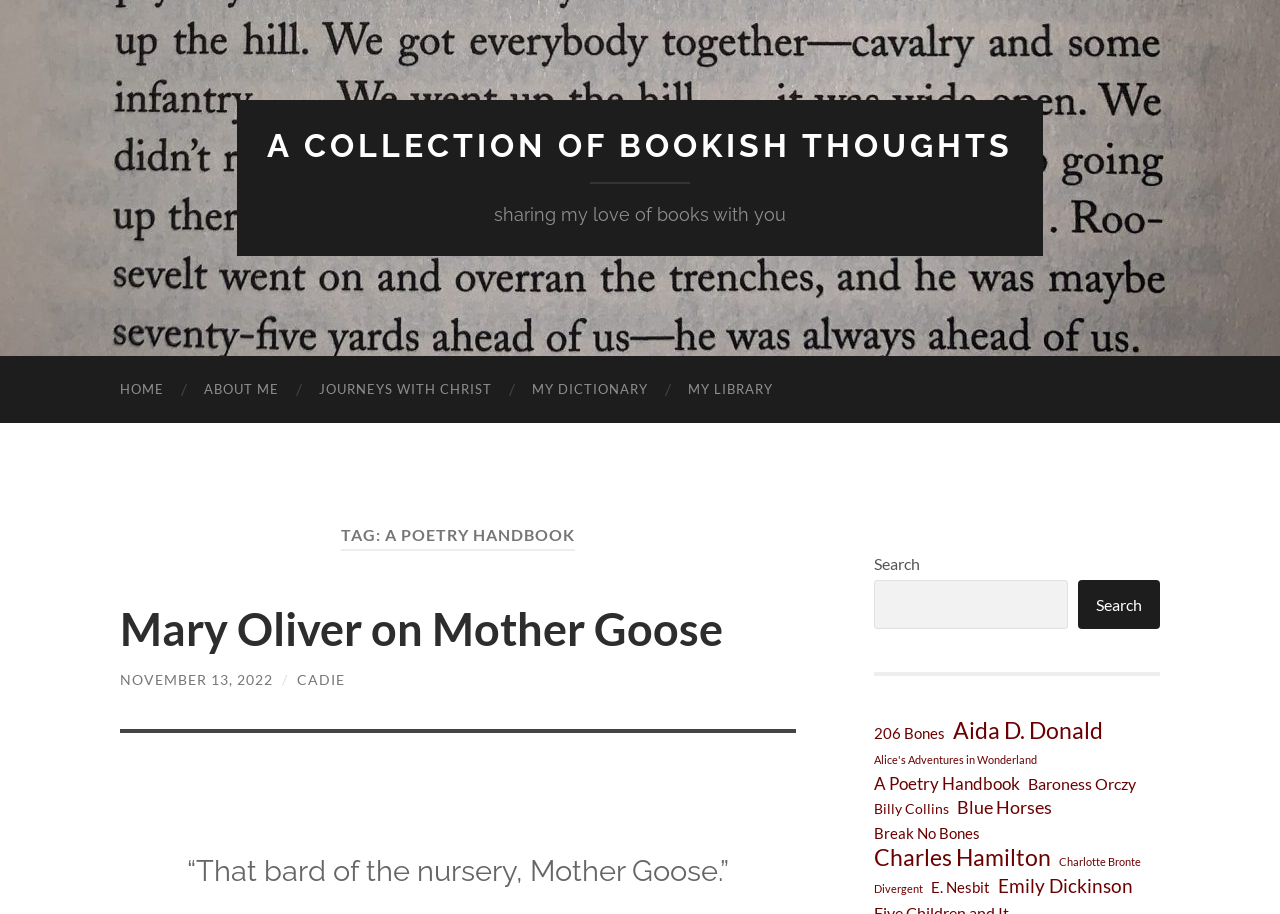Use a single word or phrase to respond to the question:
What is the author of the latest article?

CADIE